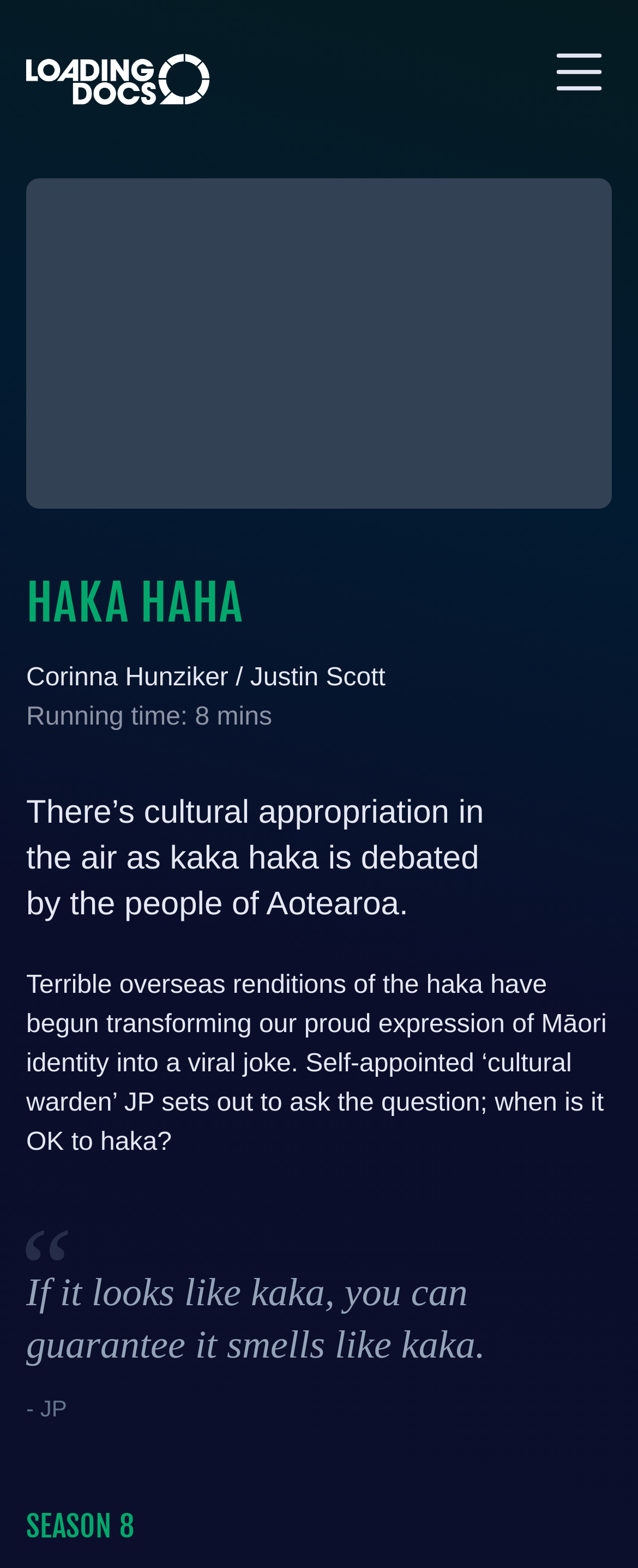How long is the documentary?
Using the image, answer in one word or phrase.

8 mins